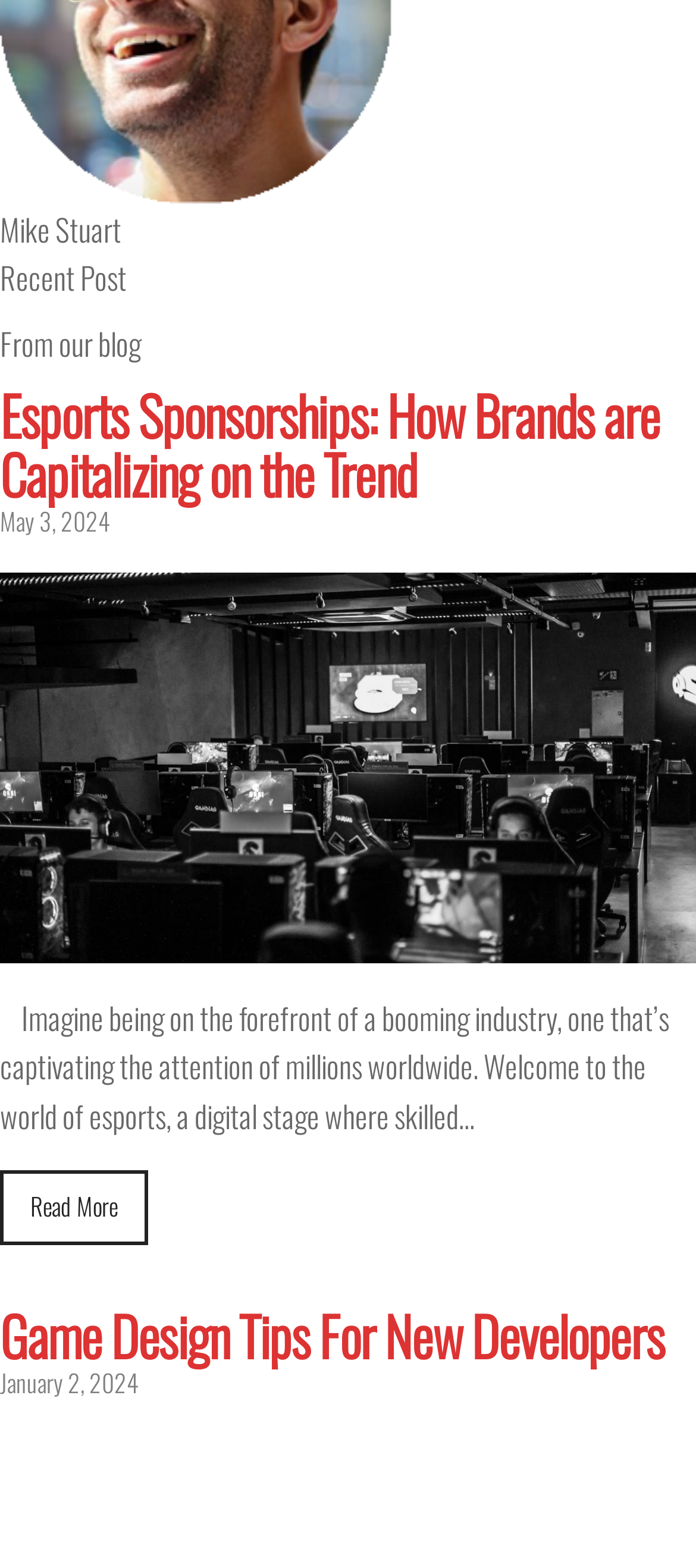Determine the bounding box coordinates of the UI element described below. Use the format (top-left x, top-left y, bottom-right x, bottom-right y) with floating point numbers between 0 and 1: May 3, 2024

[0.0, 0.321, 0.159, 0.344]